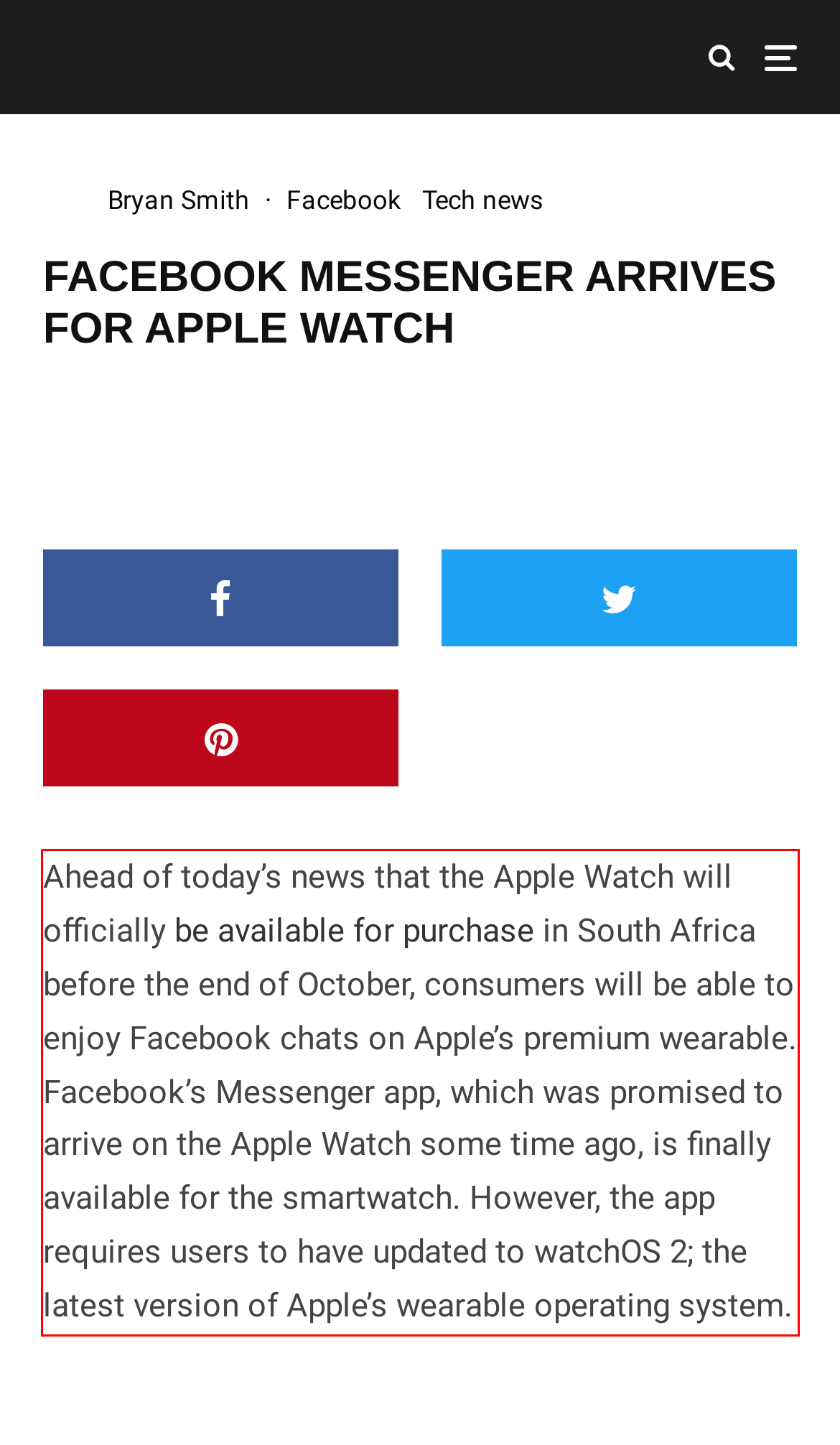From the provided screenshot, extract the text content that is enclosed within the red bounding box.

Ahead of today’s news that the Apple Watch will officially be available for purchase in South Africa before the end of October, consumers will be able to enjoy Facebook chats on Apple’s premium wearable. Facebook’s Messenger app, which was promised to arrive on the Apple Watch some time ago, is finally available for the smartwatch. However, the app requires users to have updated to watchOS 2; the latest version of Apple’s wearable operating system.